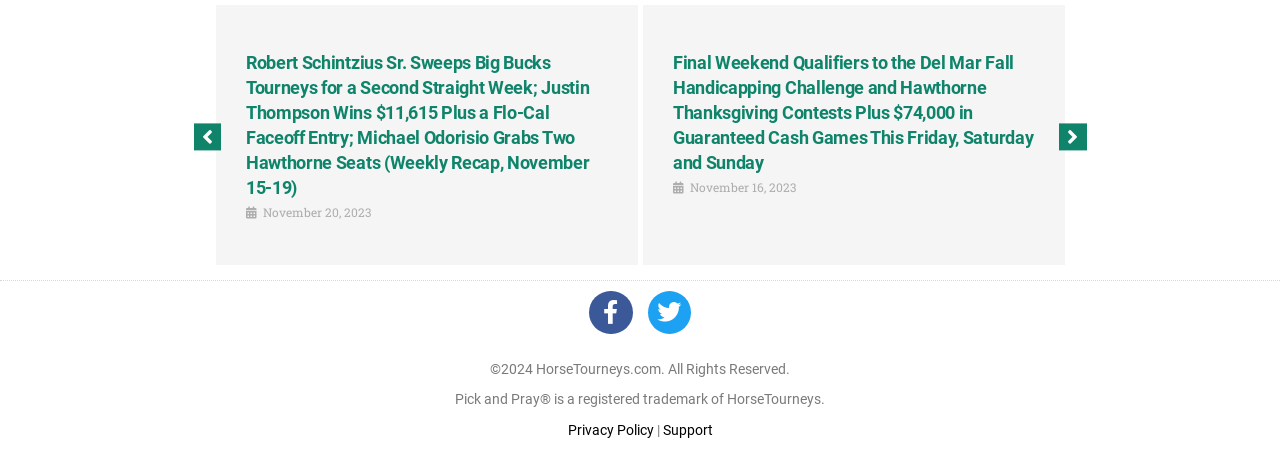What is the date of the first article?
Using the image, answer in one word or phrase.

November 20, 2023